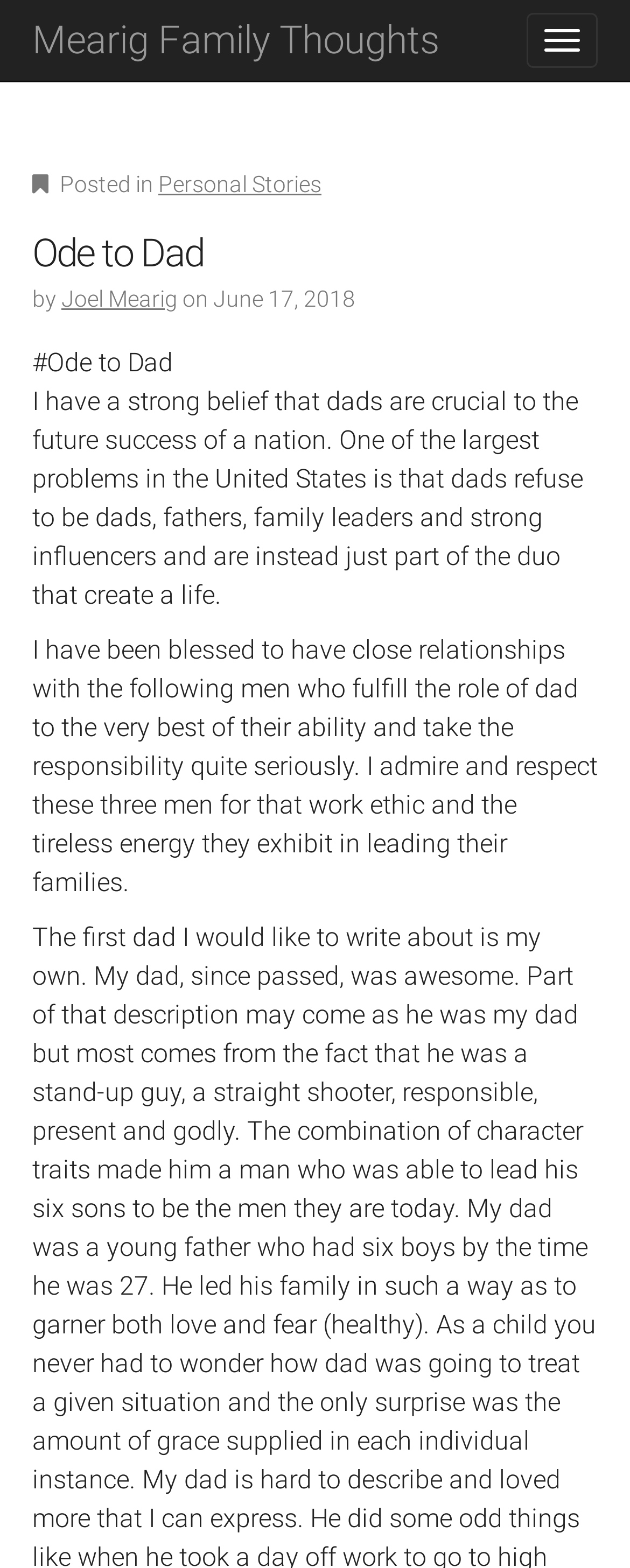Using the description: "parent_node: Mearig Family Thoughts", identify the bounding box of the corresponding UI element in the screenshot.

[0.836, 0.008, 0.949, 0.043]